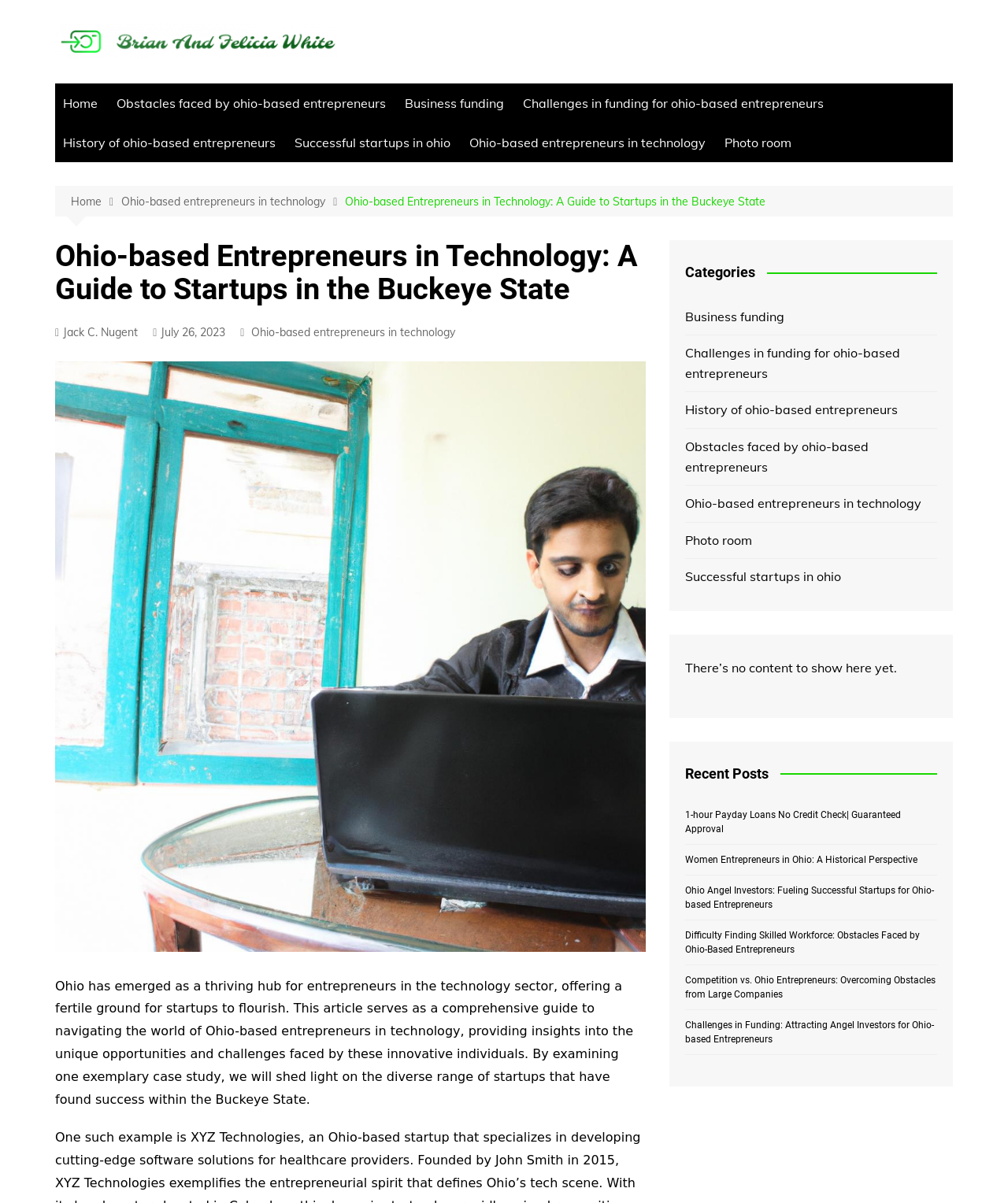Explain the features and main sections of the webpage comprehensively.

This webpage is about Ohio-based entrepreneurs in technology, providing a comprehensive guide to startups in the Buckeye State. At the top, there is a link to "Brian And Felicia White" accompanied by an image, and a navigation menu with links to "Home", "Obstacles faced by ohio-based entrepreneurs", "Business funding", and more.

Below the navigation menu, there is a breadcrumb navigation section with links to "Home", "Ohio-based entrepreneurs in technology", and the current page title. Next to it, there is a section with links to "Jack C. Nugent" and "July 26, 2023", along with a time element.

The main content of the page starts with a heading that matches the page title, followed by a figure with an image and a static text that provides an introduction to the topic. The text explains that Ohio has become a hub for entrepreneurs in the technology sector, offering opportunities for startups to flourish, and that the article will provide insights into the unique challenges faced by these entrepreneurs.

On the right side of the page, there is a complementary section with a heading "Categories" and links to various topics related to Ohio-based entrepreneurs, such as business funding, challenges in funding, history of entrepreneurs, and more. Below it, there is a section with a heading "Recent Posts" and links to several articles, including "1-hour Payday Loans No Credit Check| Guaranteed Approval", "Women Entrepreneurs in Ohio: A Historical Perspective", and more.

Overall, the webpage provides a wealth of information and resources for entrepreneurs in Ohio, with a focus on the technology sector.